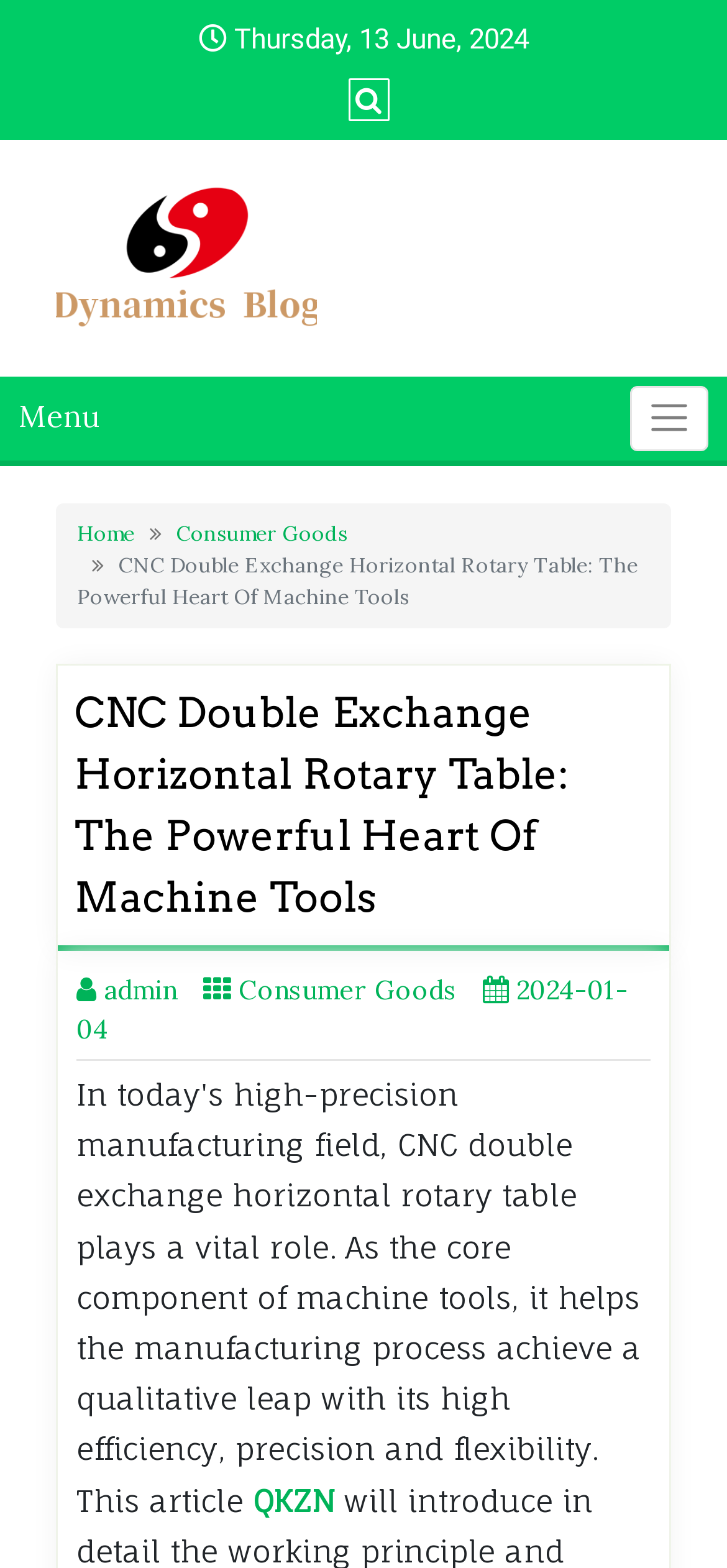Please locate the bounding box coordinates of the element's region that needs to be clicked to follow the instruction: "View Home page". The bounding box coordinates should be provided as four float numbers between 0 and 1, i.e., [left, top, right, bottom].

[0.106, 0.332, 0.185, 0.349]